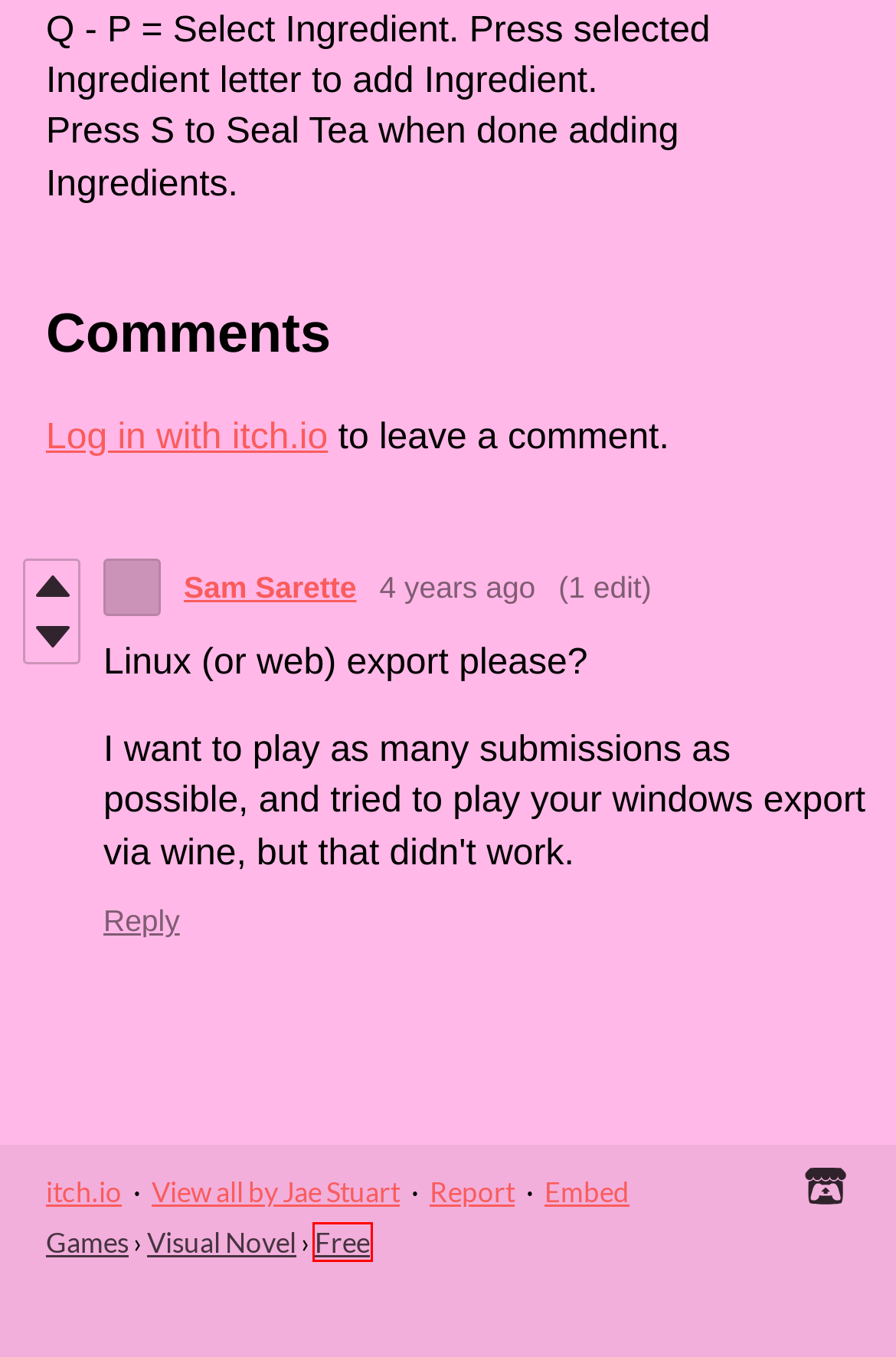You have a screenshot of a webpage with a red bounding box around a UI element. Determine which webpage description best matches the new webpage that results from clicking the element in the bounding box. Here are the candidates:
A. Download the latest indie games - itch.io
B. Top Visual Novel games - itch.io
C. Top free games - itch.io
D. Post by Sam Sarette in Bubble Tea Oversharing comments - itch.io
E. Sam Sarette - itch.io
F. Games like Bubble Tea Oversharing - itch.io
G. Jae Stuart - itch.io
H. Top games - itch.io

C